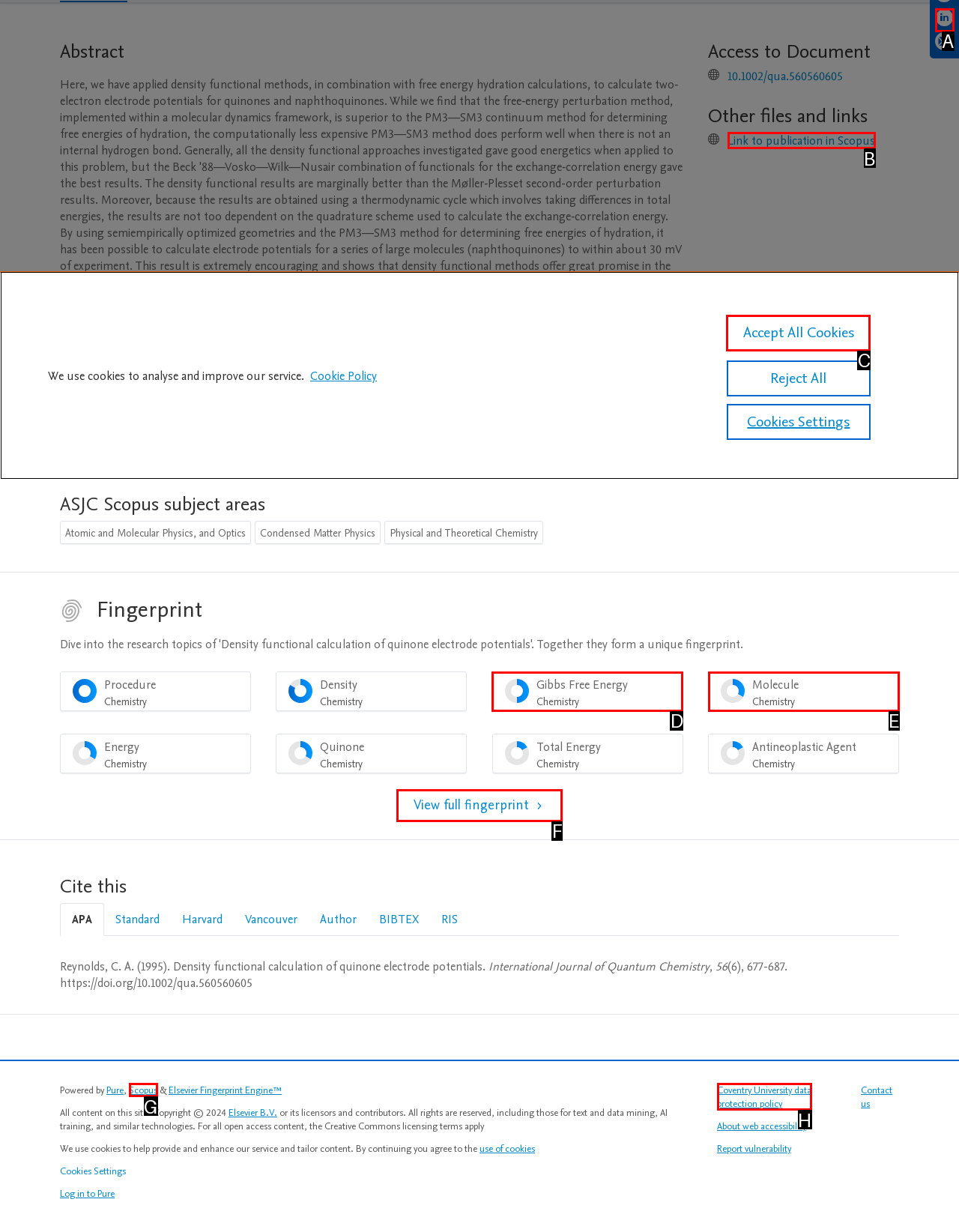From the description: Link to publication in Scopus, identify the option that best matches and reply with the letter of that option directly.

B